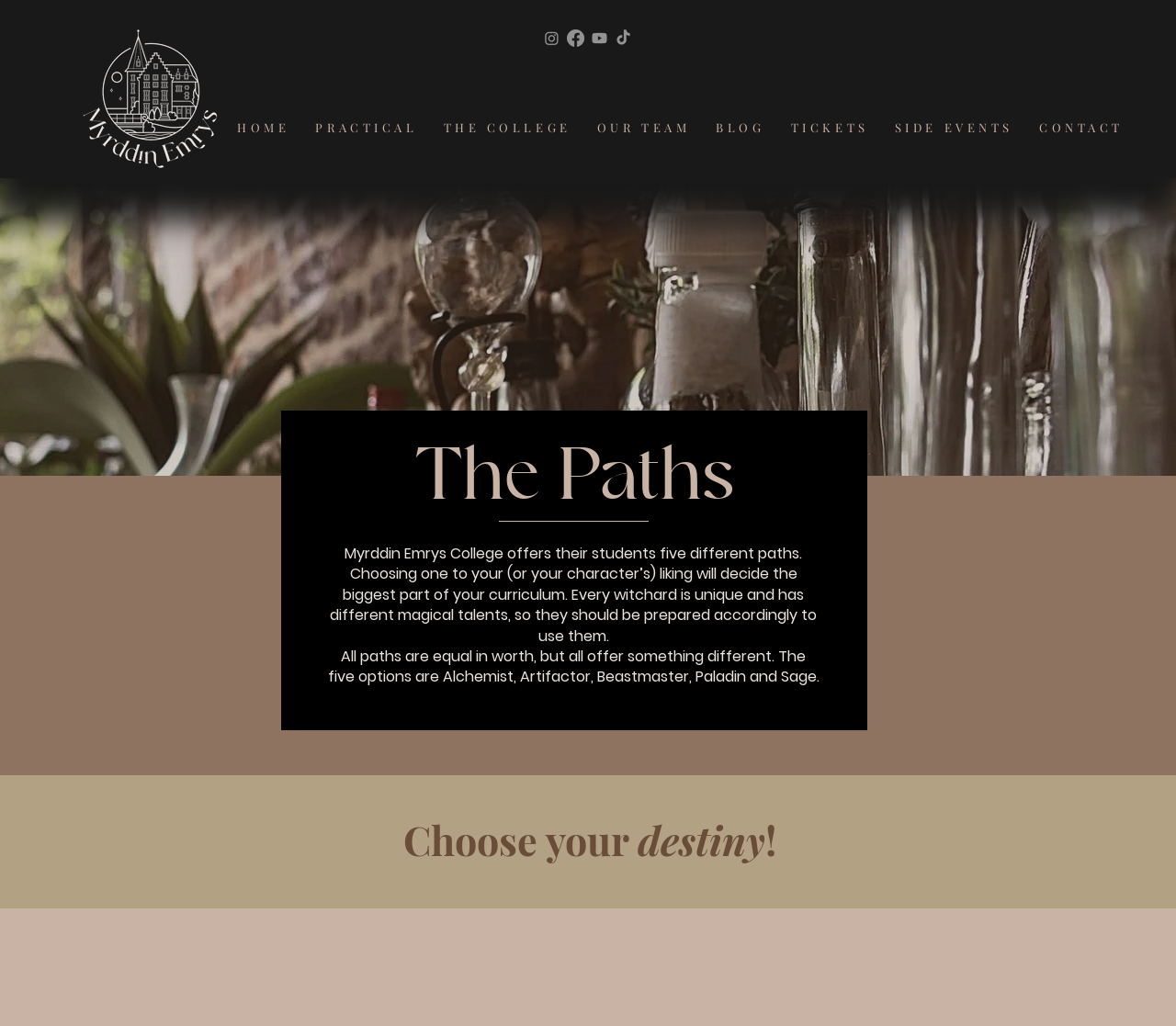Provide the bounding box coordinates of the area you need to click to execute the following instruction: "Go to HOME".

[0.194, 0.087, 0.254, 0.161]